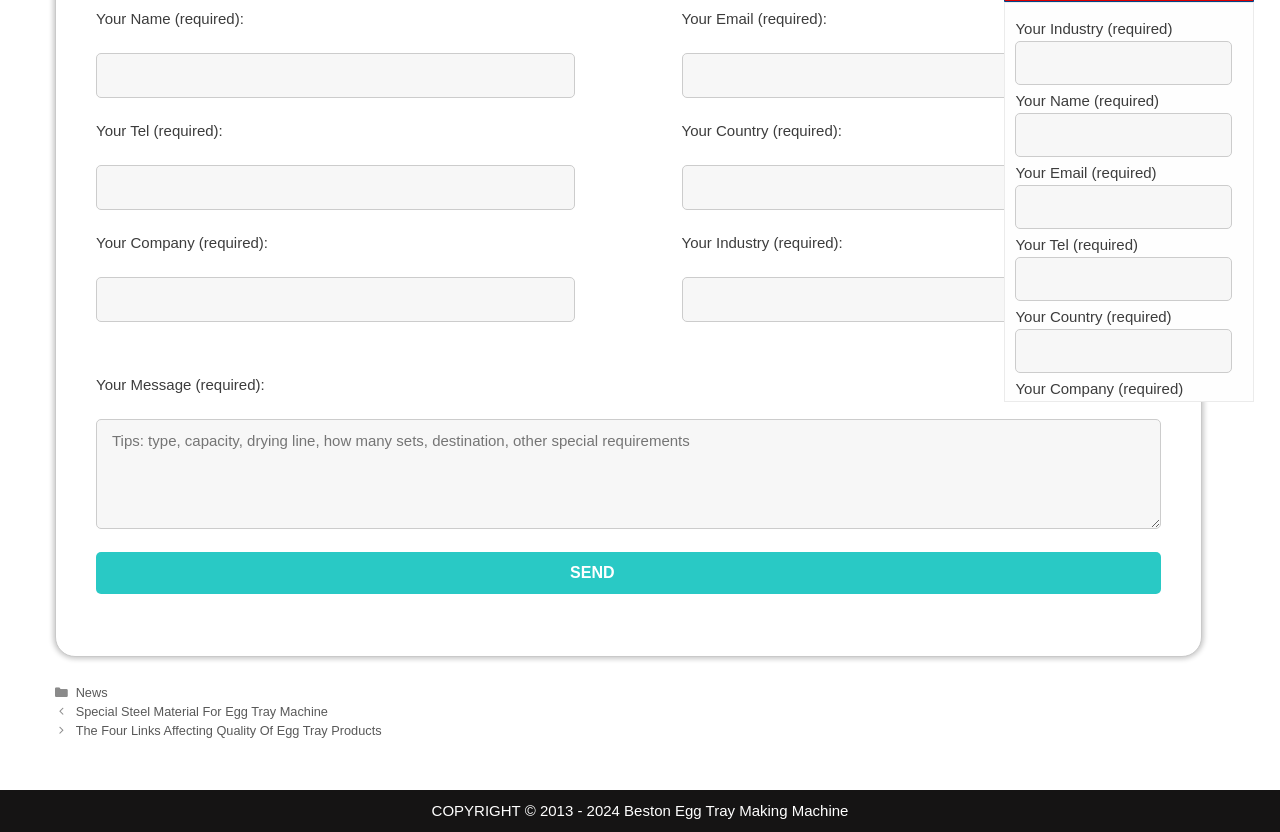Provide your answer in a single word or phrase: 
How many text fields are there in the contact form?

7